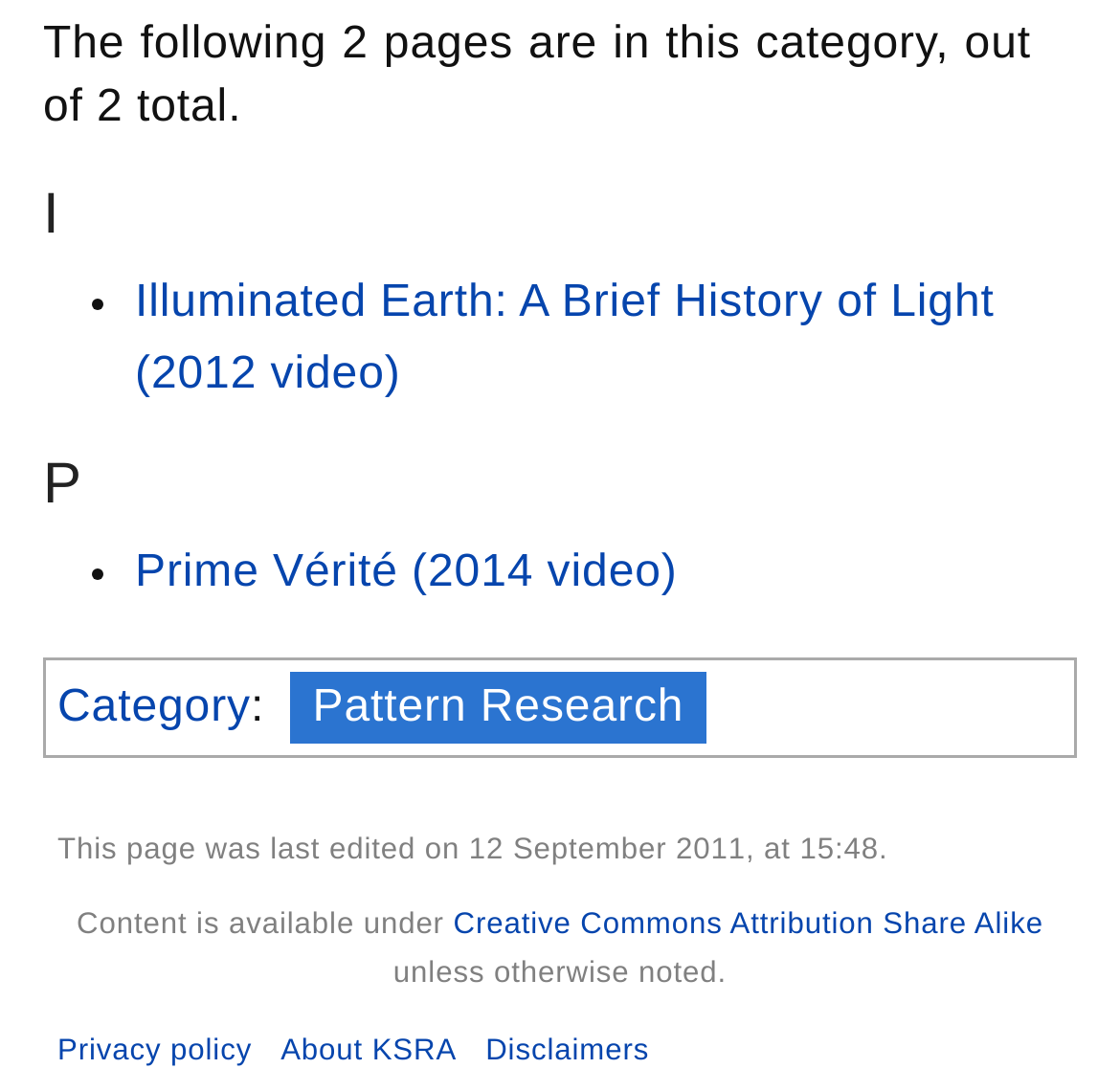Please find the bounding box coordinates of the element's region to be clicked to carry out this instruction: "check the 'Privacy policy'".

[0.051, 0.949, 0.225, 0.978]